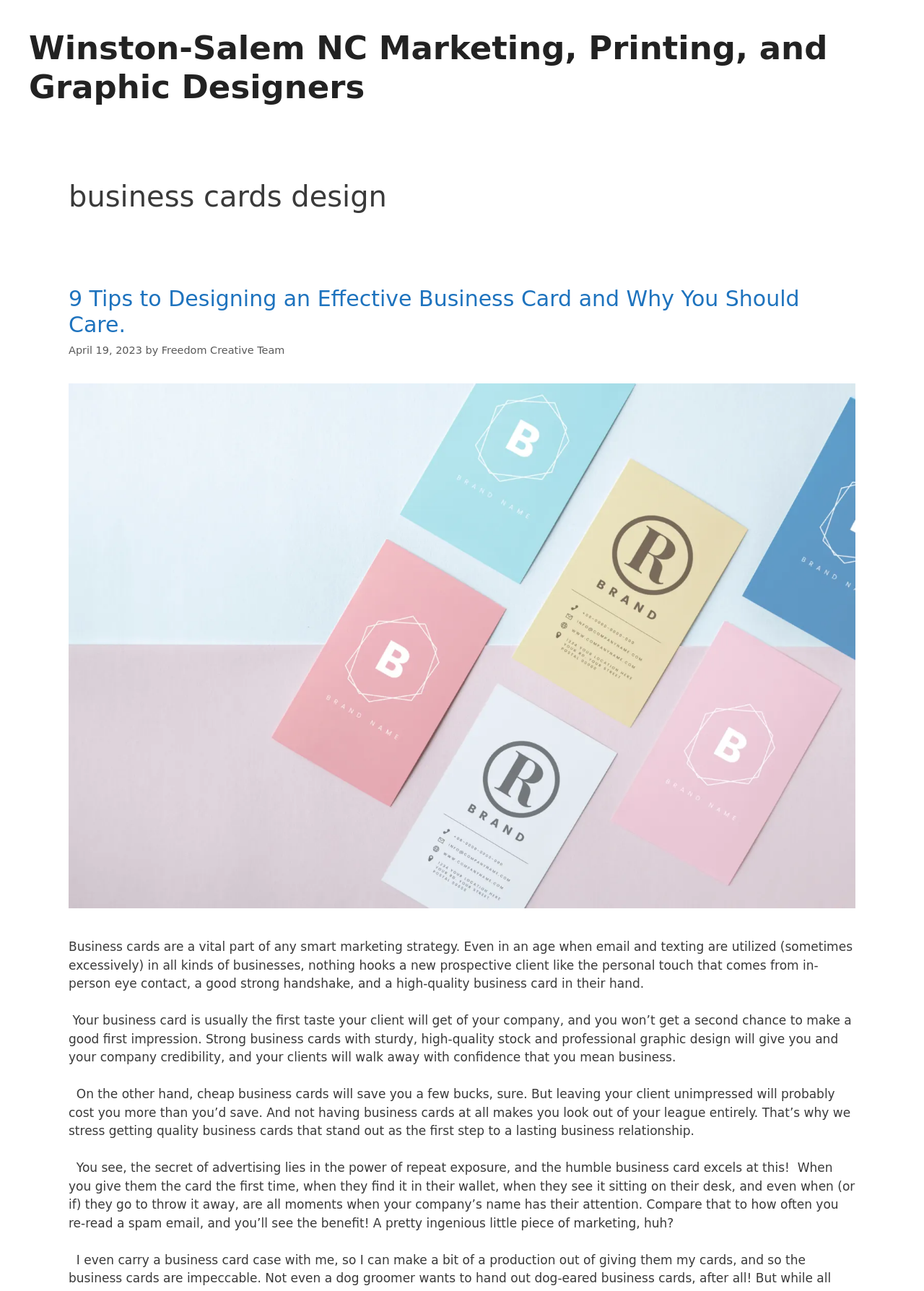Your task is to find and give the main heading text of the webpage.

business cards design